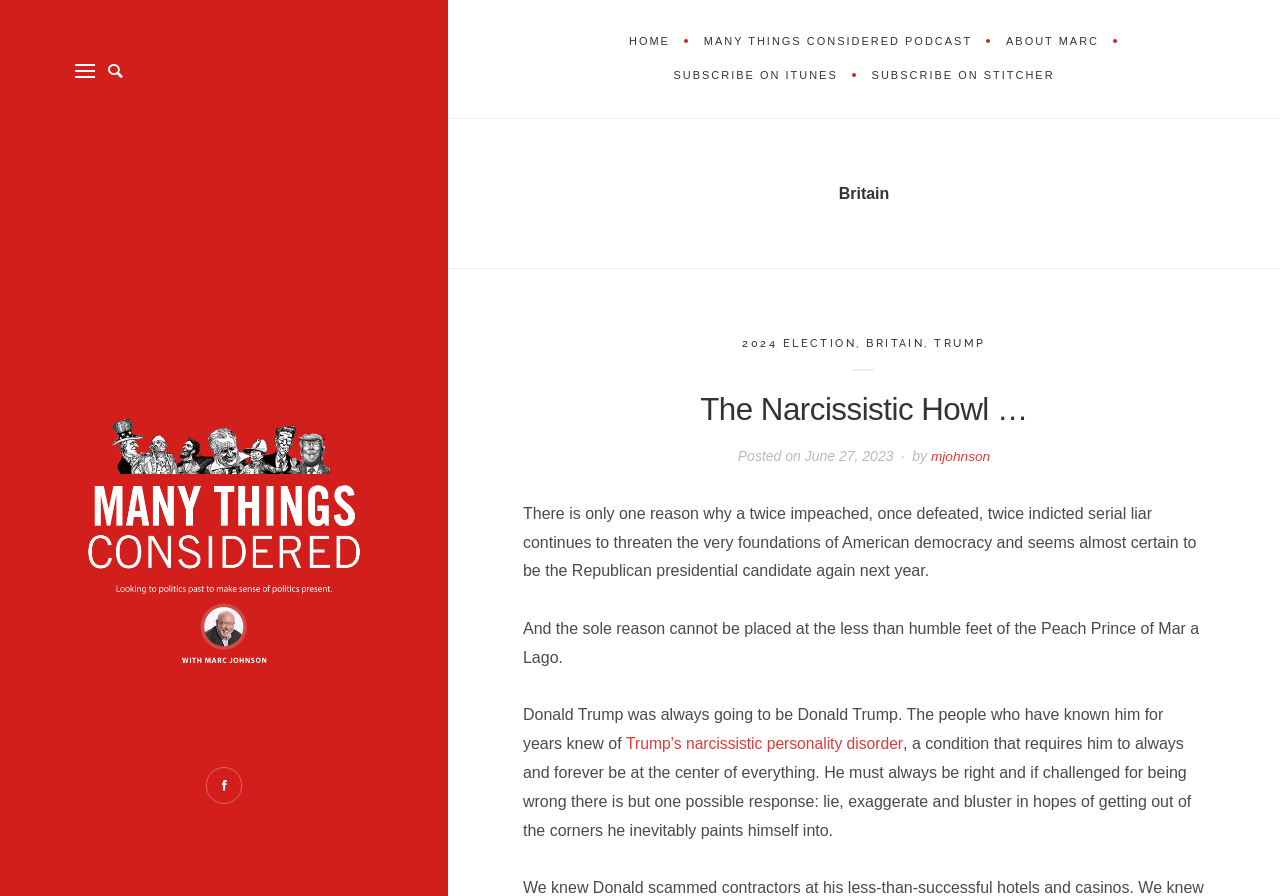What is the title of the latest article?
Refer to the image and provide a one-word or short phrase answer.

The Narcissistic Howl …